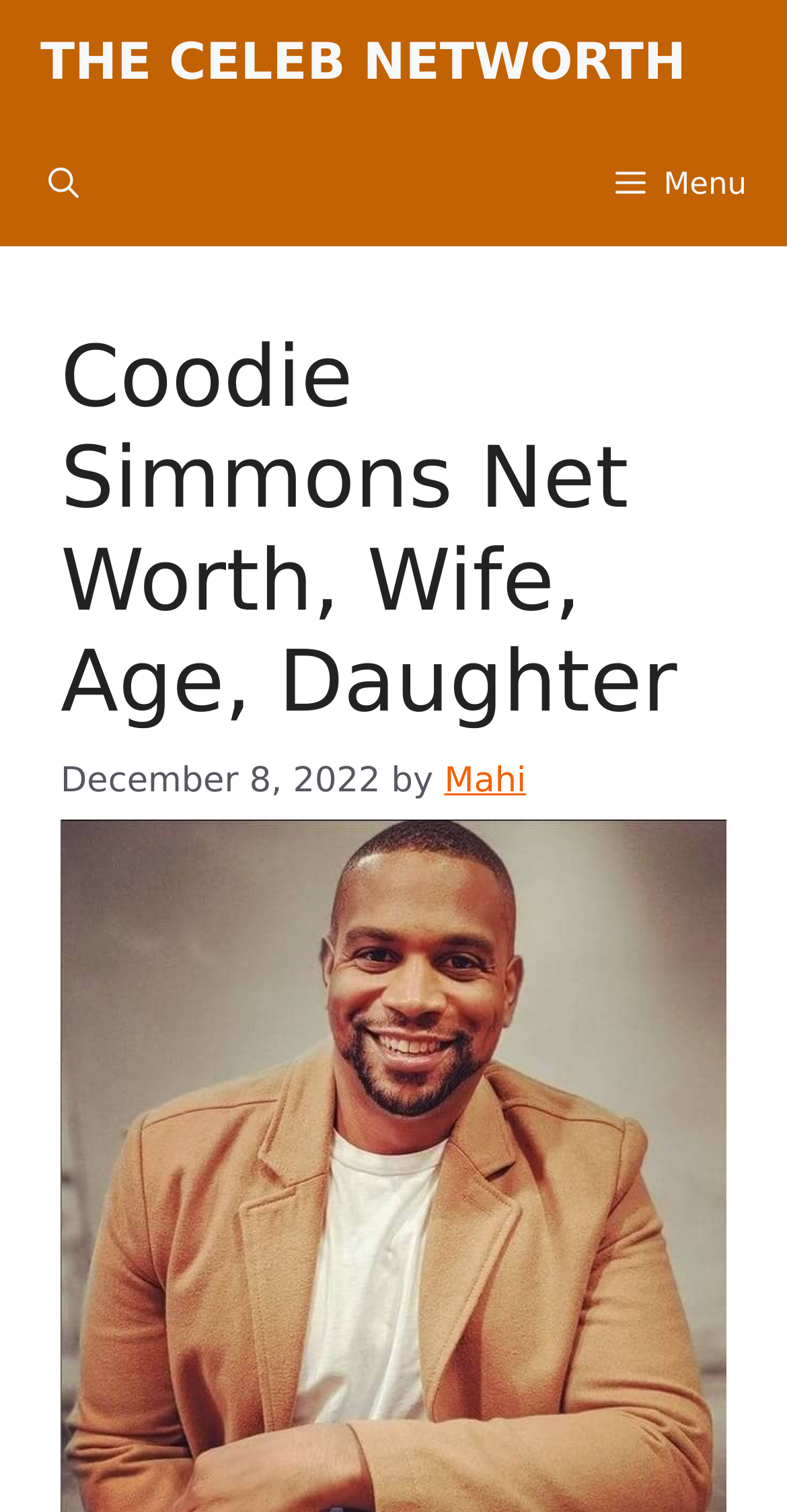Please find and generate the text of the main header of the webpage.

Coodie Simmons Net Worth, Wife, Age, Daughter